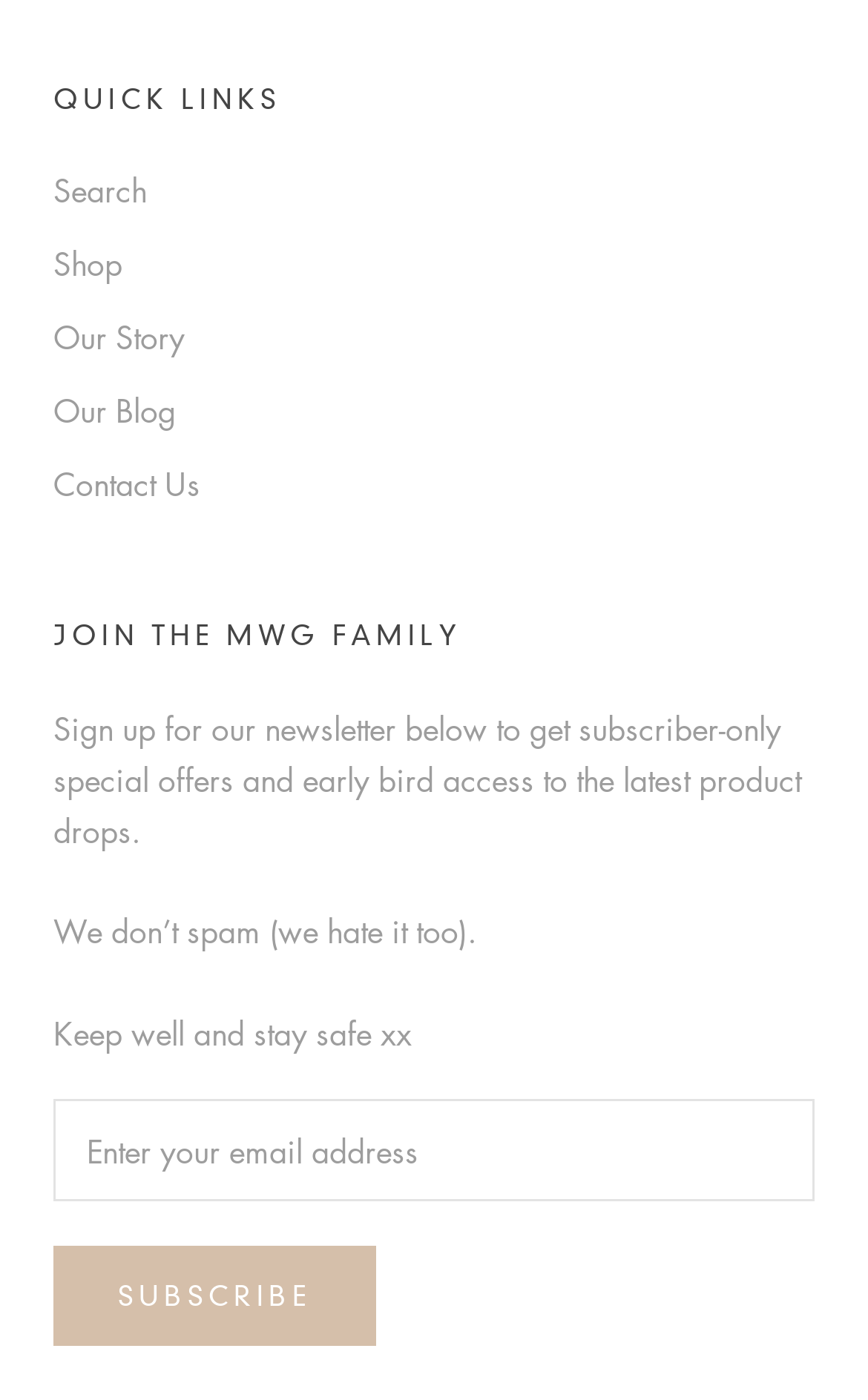Please give a succinct answer using a single word or phrase:
What is the tone of the message 'Keep well and stay safe xx'?

Friendly